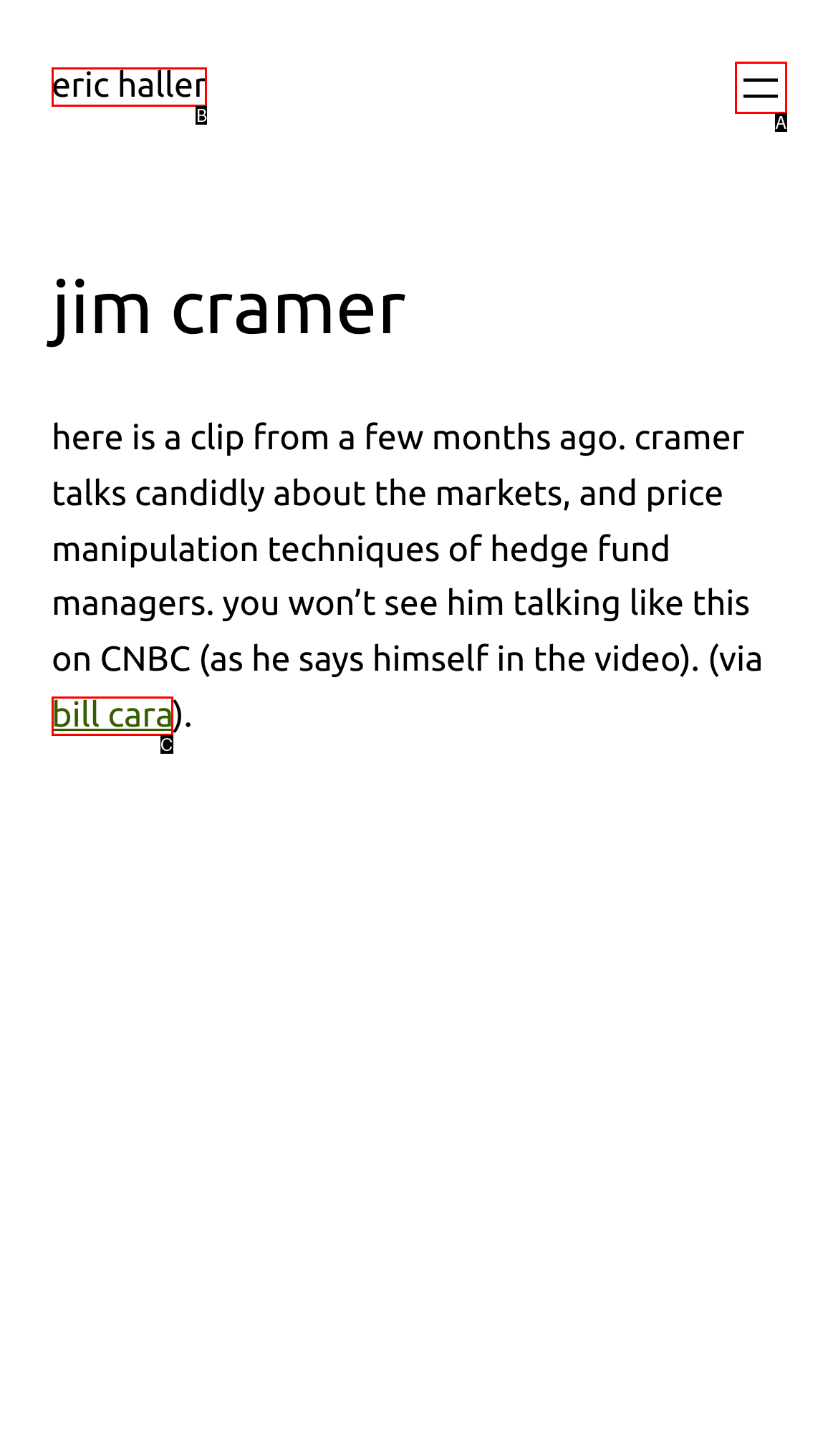Refer to the description: eric haller and choose the option that best fits. Provide the letter of that option directly from the options.

B